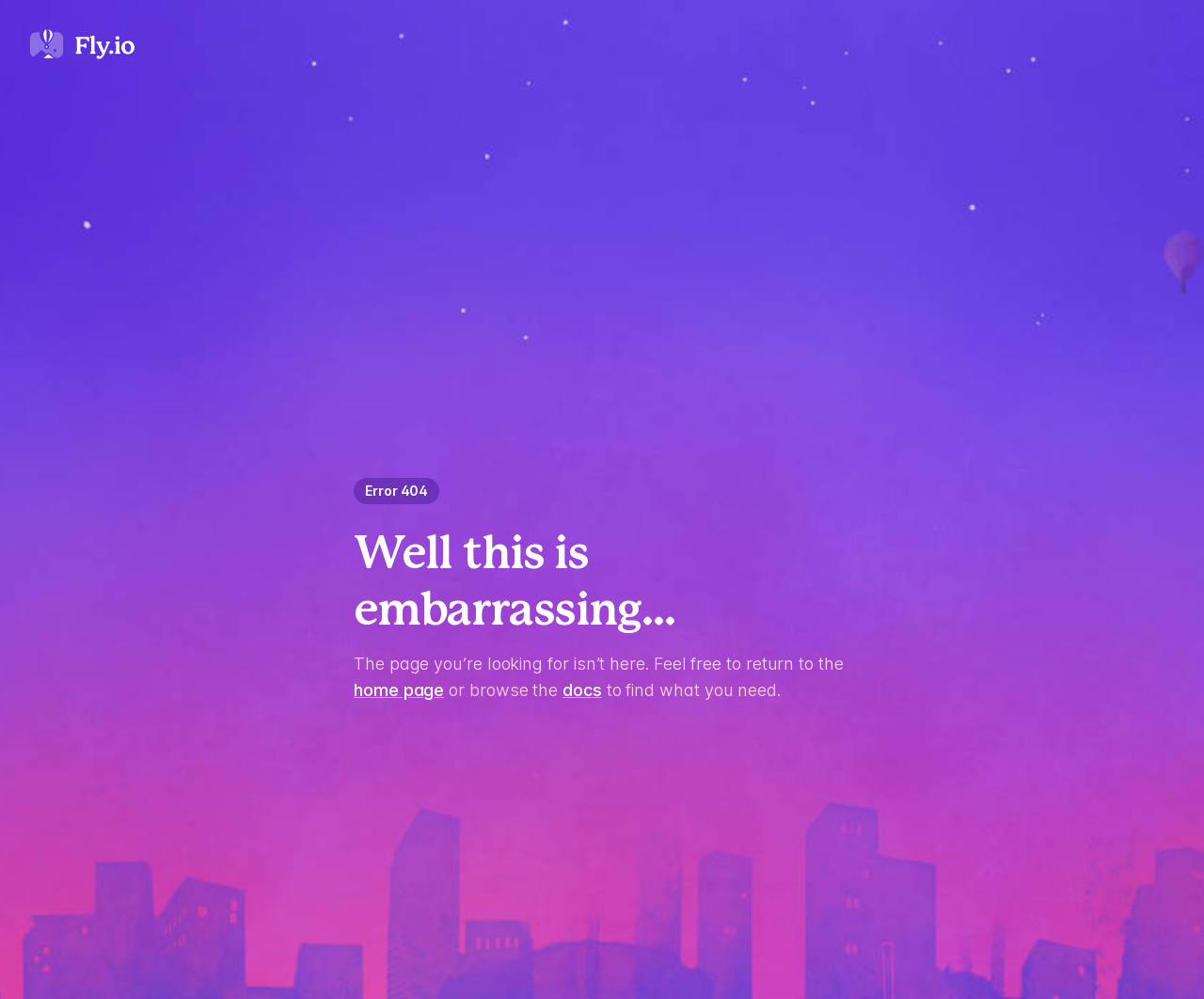Refer to the image and provide a thorough answer to this question:
What is the tone of the error message?

The tone of the error message is apologetic because it starts with the phrase 'Well this is embarrassing…', which is a polite and humble way to acknowledge the error.